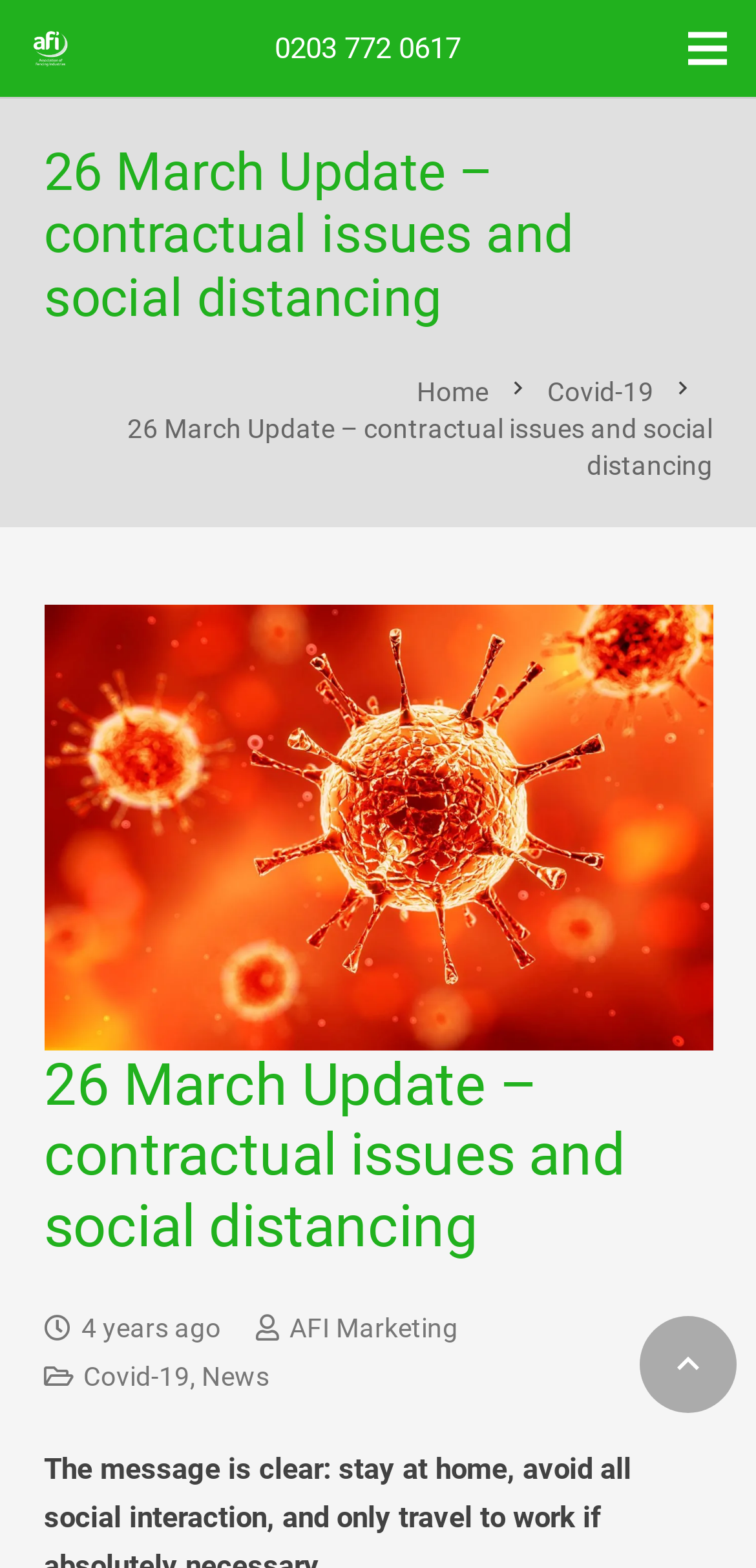Provide a brief response in the form of a single word or phrase:
What is the date of the update?

27 March 2020